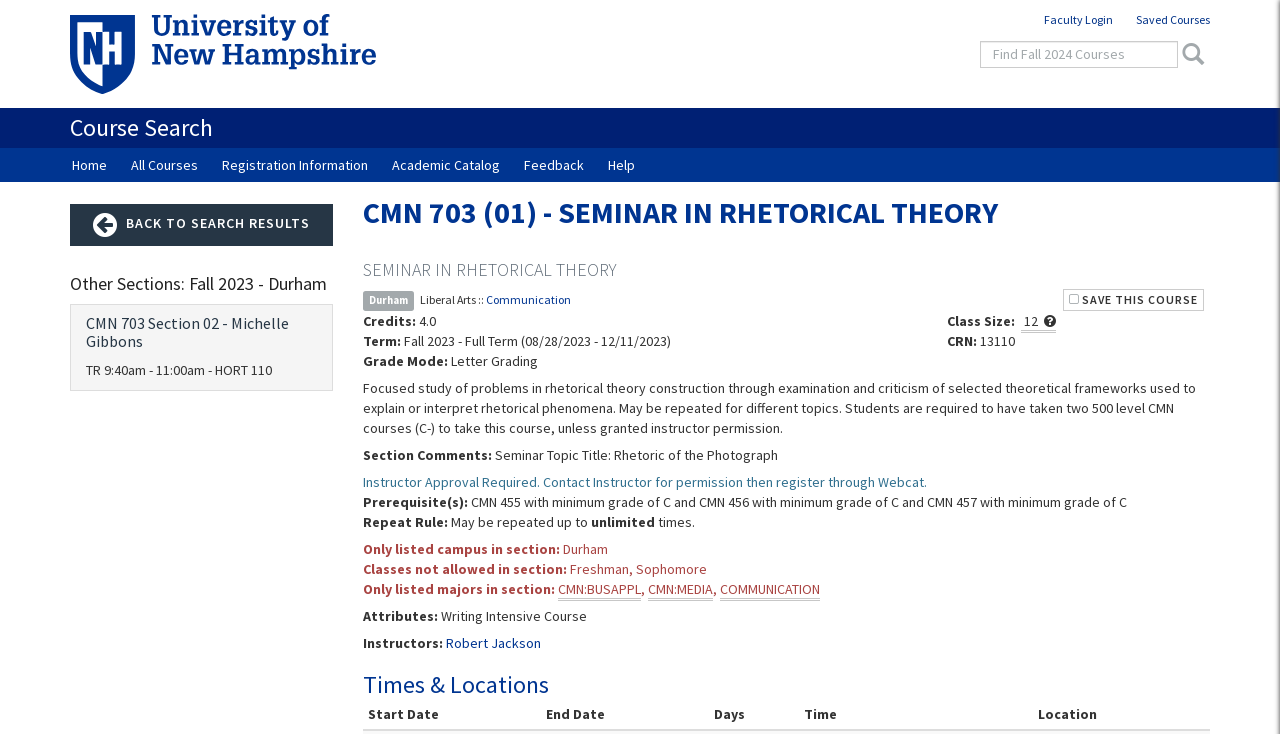Generate a thorough description of the webpage.

This webpage is a course description page for "CMN 703 (01) - Seminar in Rhetorical Theory" at the University of New Hampshire. At the top of the page, there is a University of New Hampshire logo and a navigation menu with links to "Home", "All Courses", "Registration Information", "Academic Catalog", "Feedback", and "Help". Below the navigation menu, there is a search bar with a "SEARCH" button.

The main content of the page is divided into sections. The first section displays the course title, "SEMINAR IN RHETORICAL THEORY", and provides information about the course, including the credits, term, grade mode, and class size. Below this section, there is a detailed course description, which explains that the course is a focused study of problems in rhetorical theory construction through examination and criticism of selected theoretical frameworks.

The next section provides information about the course instructor, Robert Jackson, and the course schedule, including the start and end dates, days, time, and location. There is also a section that lists the course attributes, including "Writing Intensive Course".

Additionally, the page displays a section titled "Other Sections: Fall 2023 - Durham", which provides links to other sections of the same course. There is also a "SAVE THIS COURSE" button and a "BACK TO SEARCH RESULTS" link at the bottom of the page.